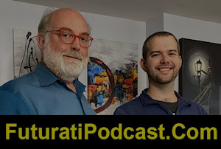Explain the image in a detailed way.

The image features two individuals standing together, possibly in a casual or professional setting, with a backdrop of abstract artwork. One person has a mature appearance, sporting a beard and glasses, while the other appears younger. They both wear smart casual attire and display friendly expressions. The bottom of the image prominently displays the text "FuturatiPodcast.Com," suggesting a connection to a podcast or discussion platform focused on futurism and innovative ideas. This visual representation emphasizes the engaging dynamic between the hosts, likely part of a podcast series that explores contemporary issues and future trends.